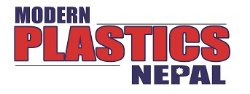What is the regional identity of the publication?
Provide a short answer using one word or a brief phrase based on the image.

Nepal